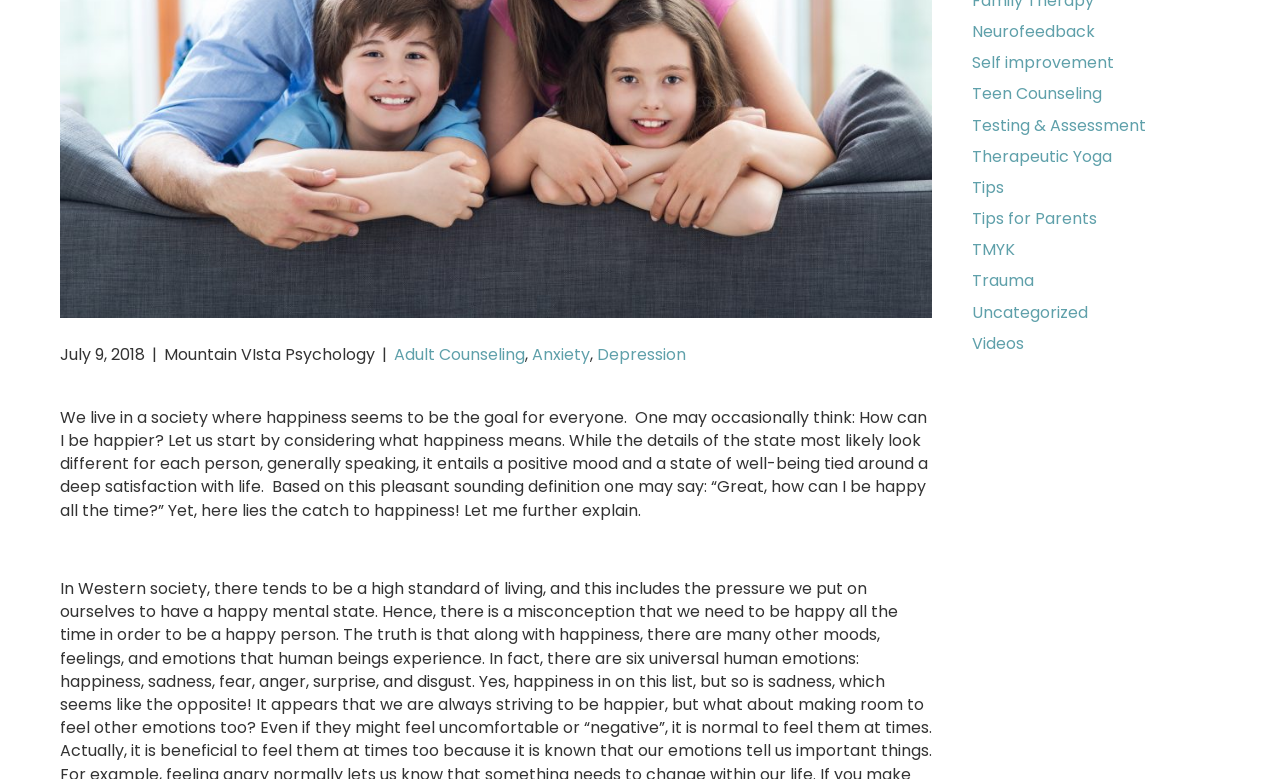For the following element description, predict the bounding box coordinates in the format (top-left x, top-left y, bottom-right x, bottom-right y). All values should be floating point numbers between 0 and 1. Description: Education

None